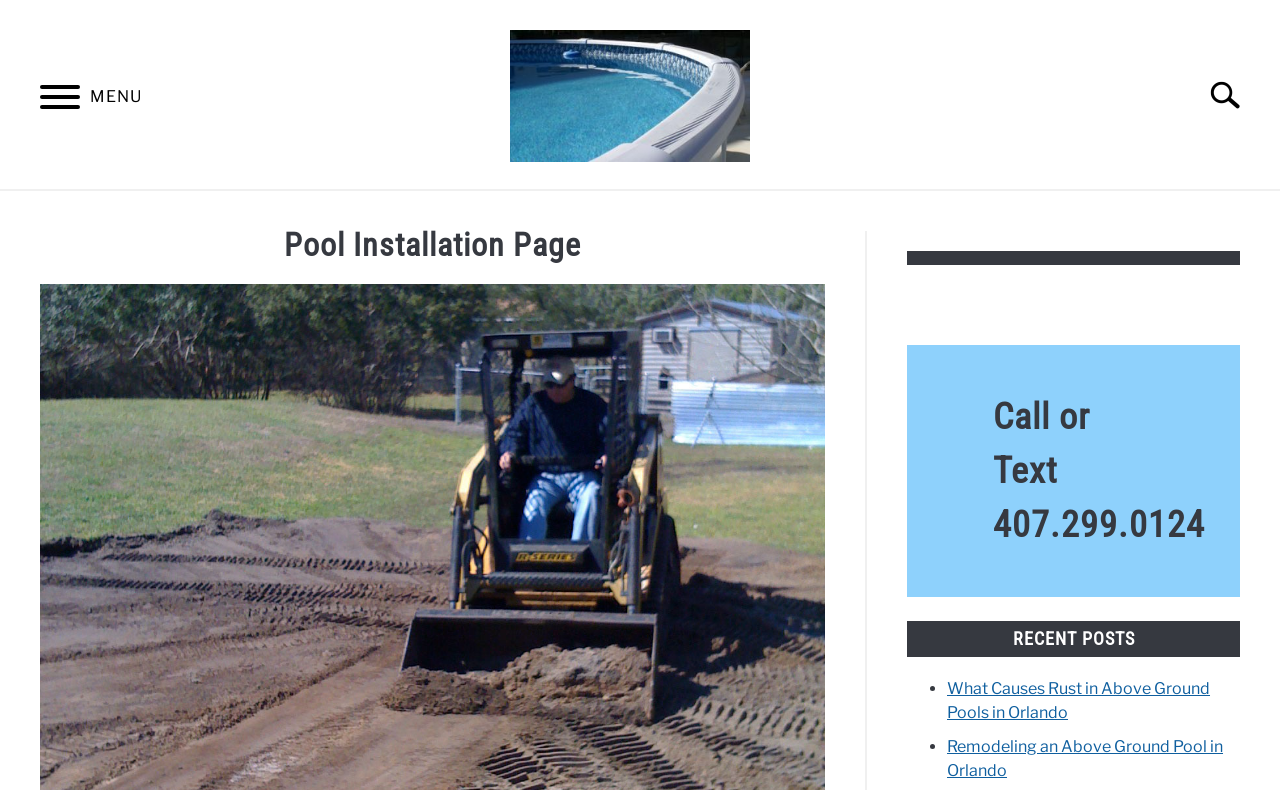What is the title or heading displayed on the webpage?

Pool Installation Page